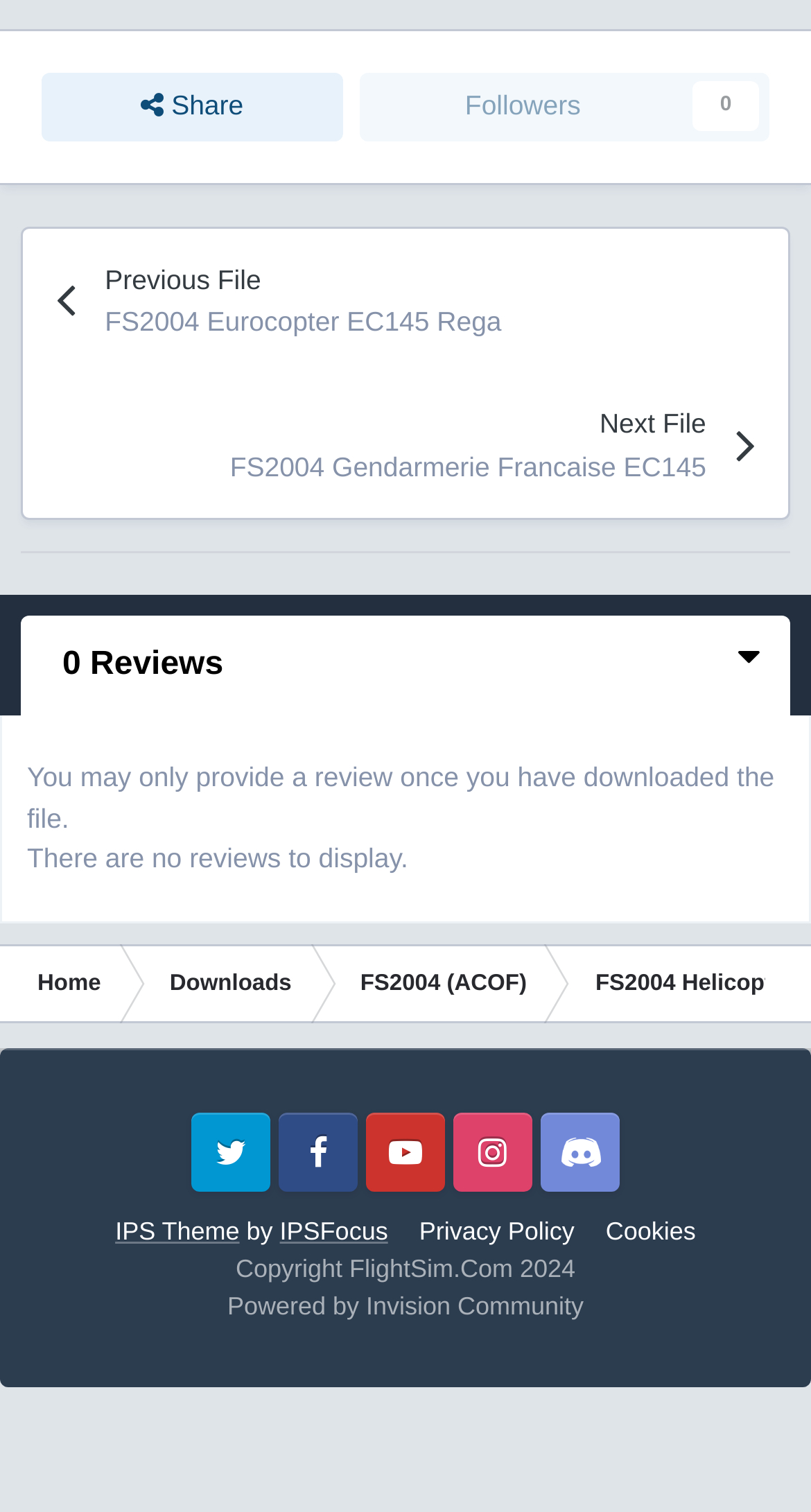Specify the bounding box coordinates of the area that needs to be clicked to achieve the following instruction: "View previous file".

[0.069, 0.151, 0.931, 0.247]